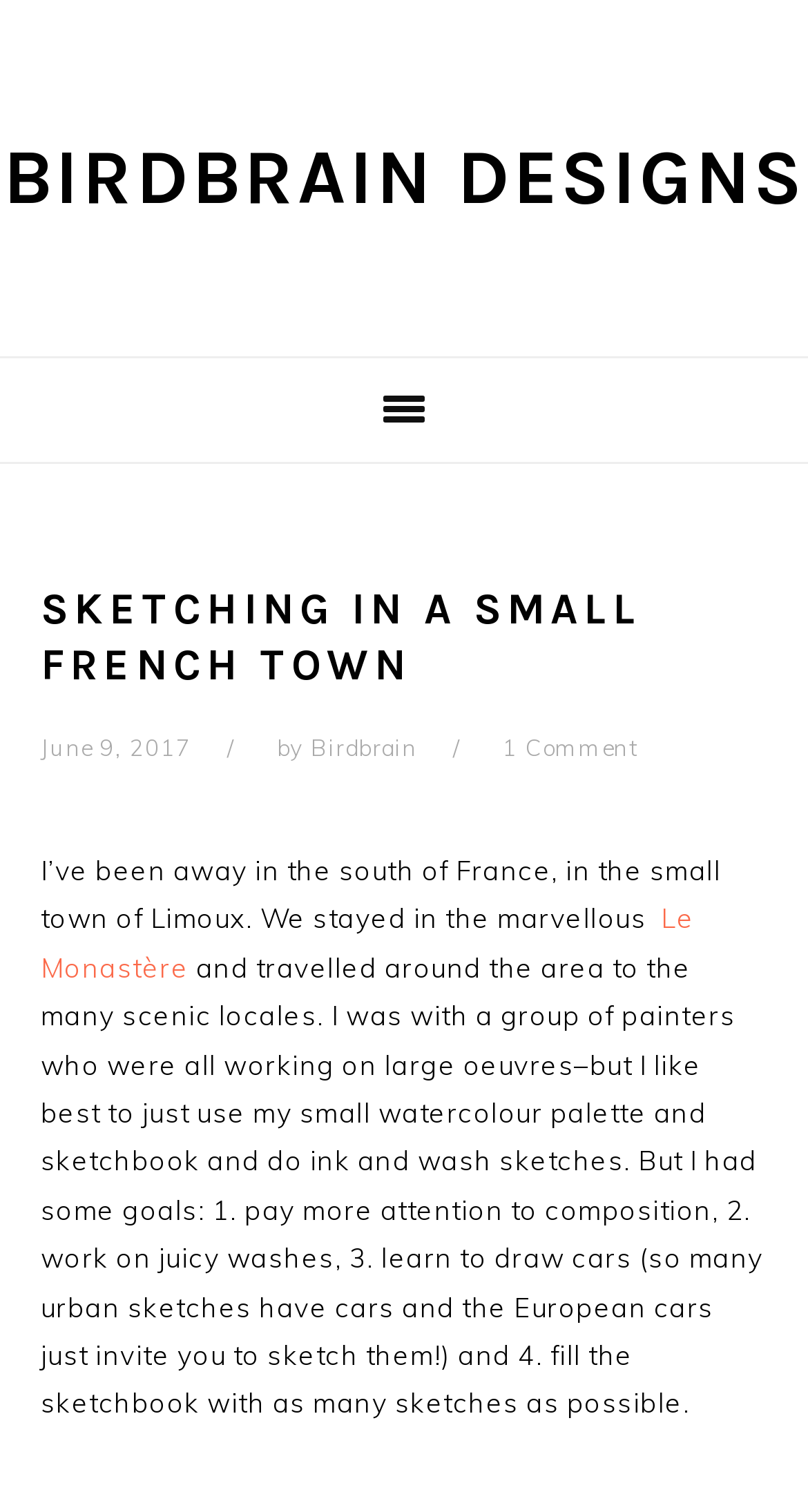Bounding box coordinates are specified in the format (top-left x, top-left y, bottom-right x, bottom-right y). All values are floating point numbers bounded between 0 and 1. Please provide the bounding box coordinate of the region this sentence describes: BirdBrain Designs

[0.004, 0.088, 0.996, 0.147]